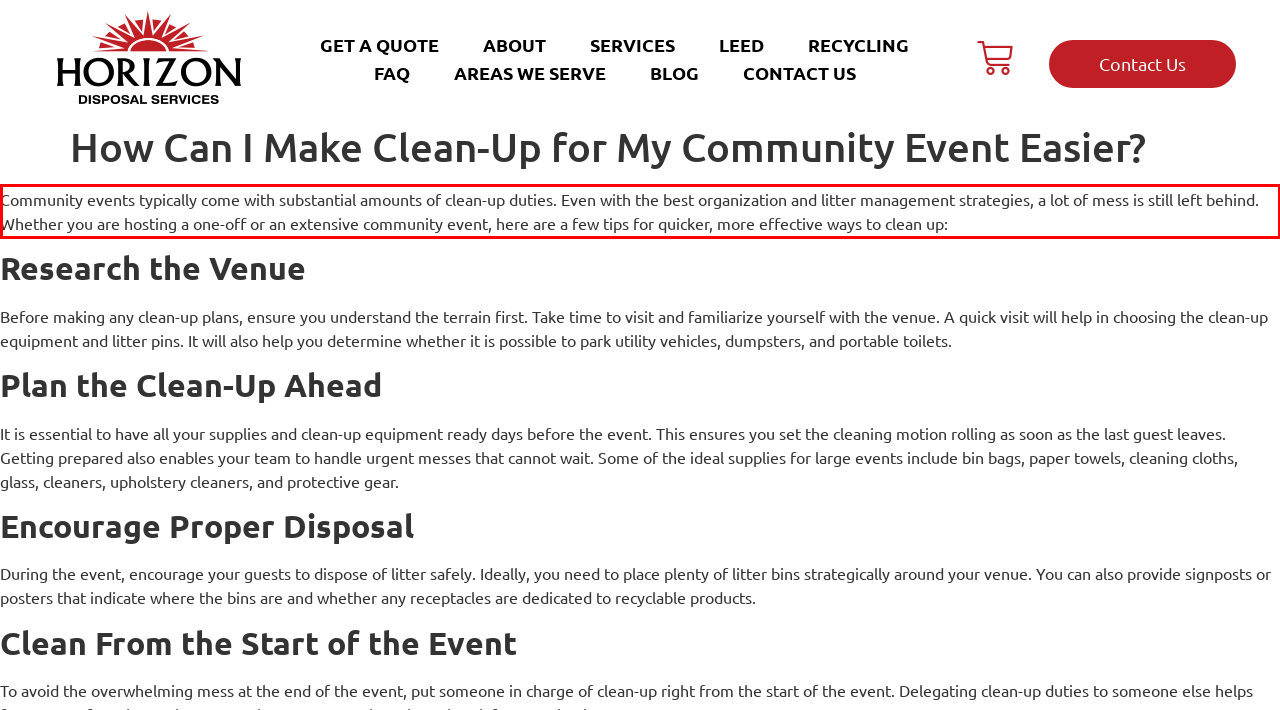Using the provided webpage screenshot, recognize the text content in the area marked by the red bounding box.

Community events typically come with substantial amounts of clean-up duties. Even with the best organization and litter management strategies, a lot of mess is still left behind. Whether you are hosting a one-off or an extensive community event, here are a few tips for quicker, more effective ways to clean up: